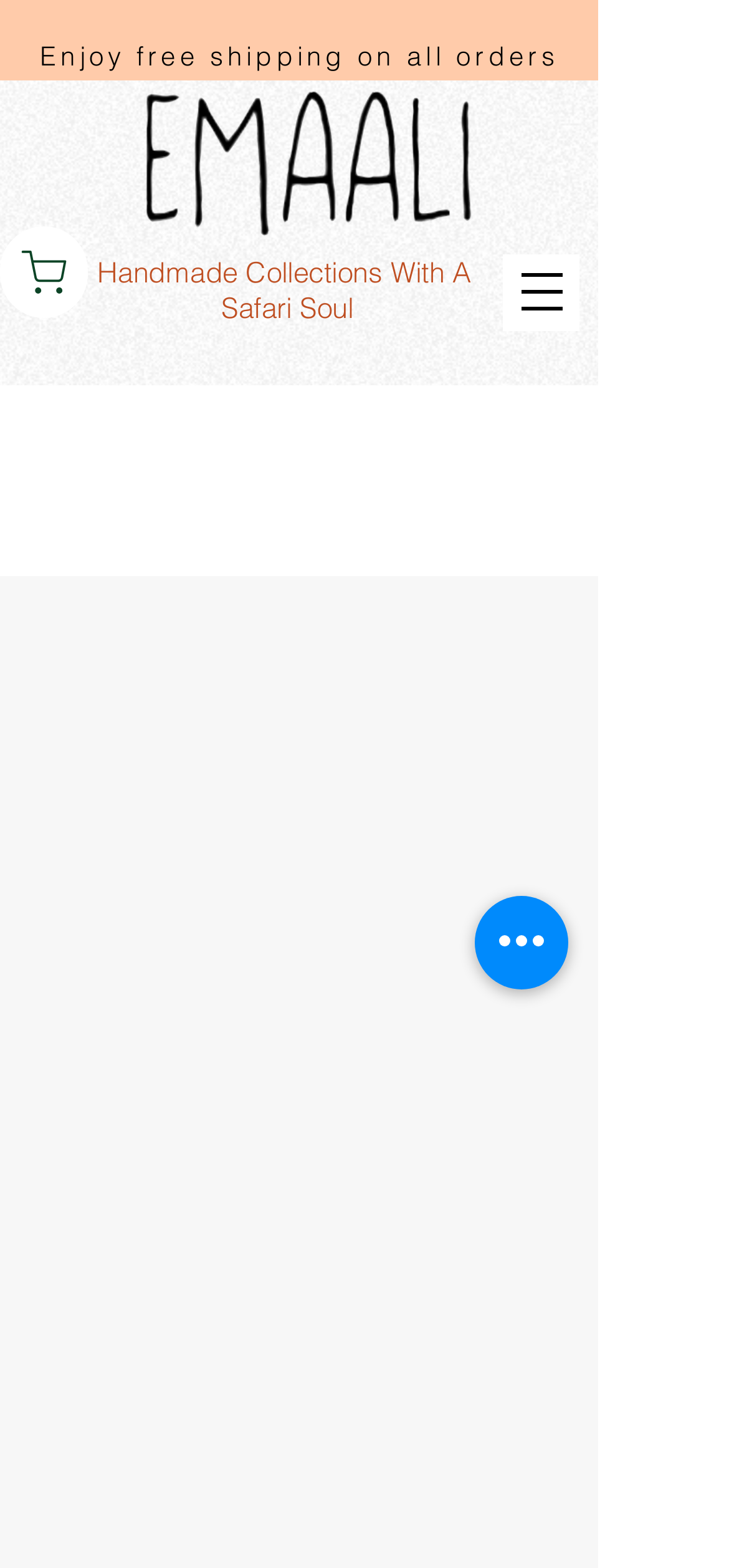What is the benefit of shopping on this website?
Carefully analyze the image and provide a thorough answer to the question.

I found the answer by looking at the top of the webpage, where it says 'Enjoy free shipping on all orders'. This suggests that customers do not have to pay for shipping when they make a purchase on this website.